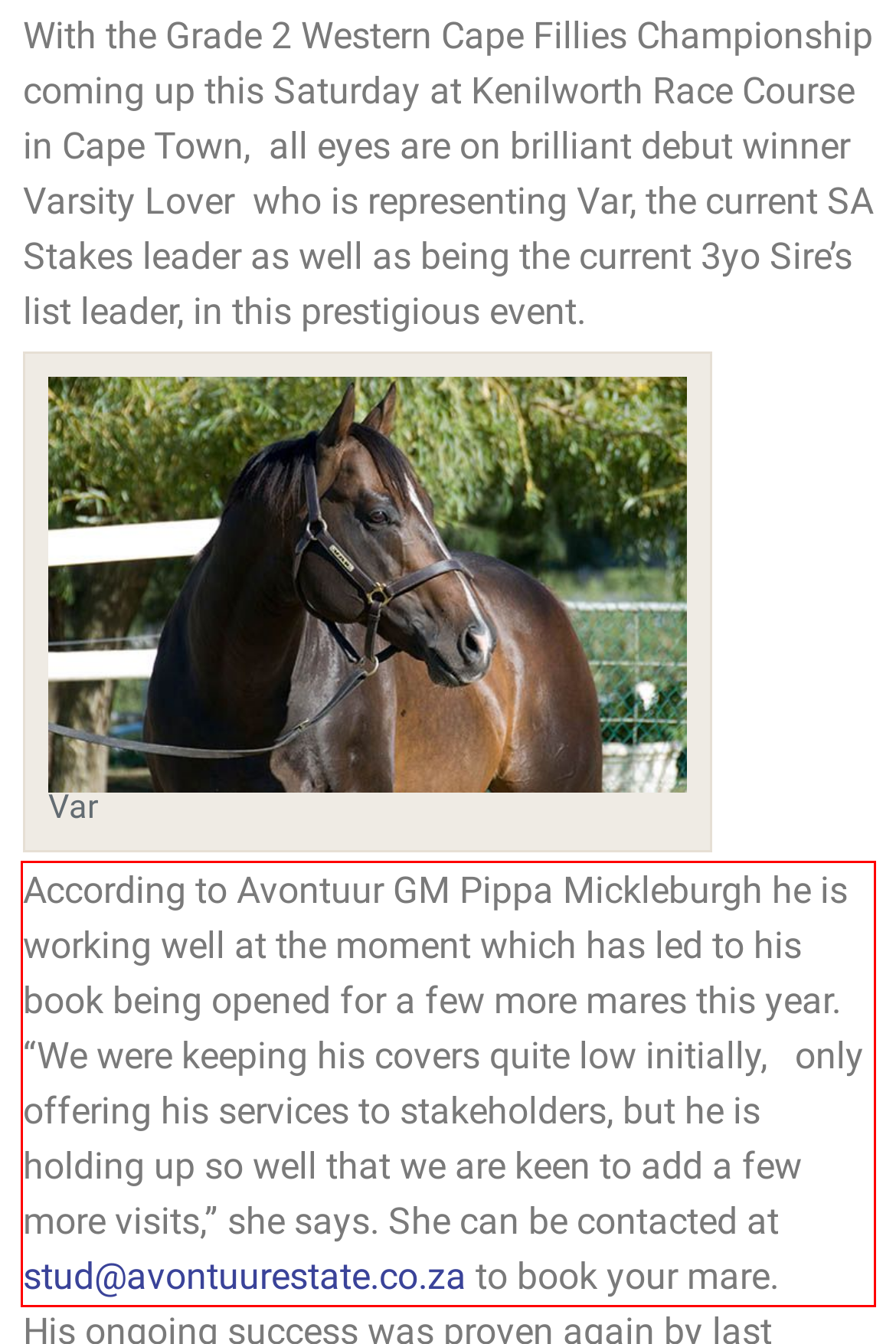Given a webpage screenshot with a red bounding box, perform OCR to read and deliver the text enclosed by the red bounding box.

According to Avontuur GM Pippa Mickleburgh he is working well at the moment which has led to his book being opened for a few more mares this year. “We were keeping his covers quite low initially, only offering his services to stakeholders, but he is holding up so well that we are keen to add a few more visits,” she says. She can be contacted at stud@avontuurestate.co.za to book your mare.